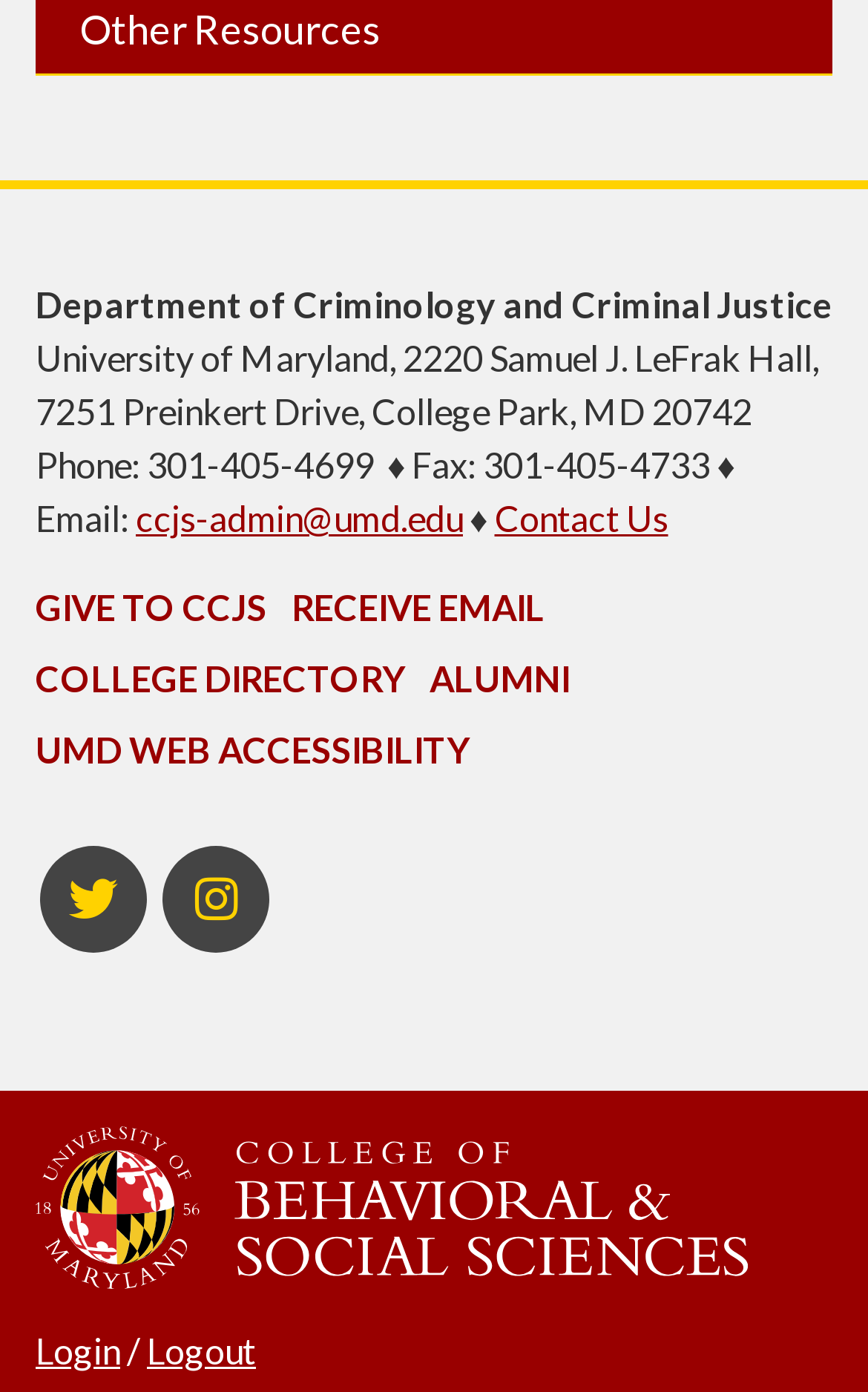Based on the image, provide a detailed and complete answer to the question: 
What is the link to the college directory?

I found the link to the college directory by looking at the link element with the bounding box coordinates [0.041, 0.472, 0.467, 0.502], which contains the text 'COLLEGE DIRECTORY'.